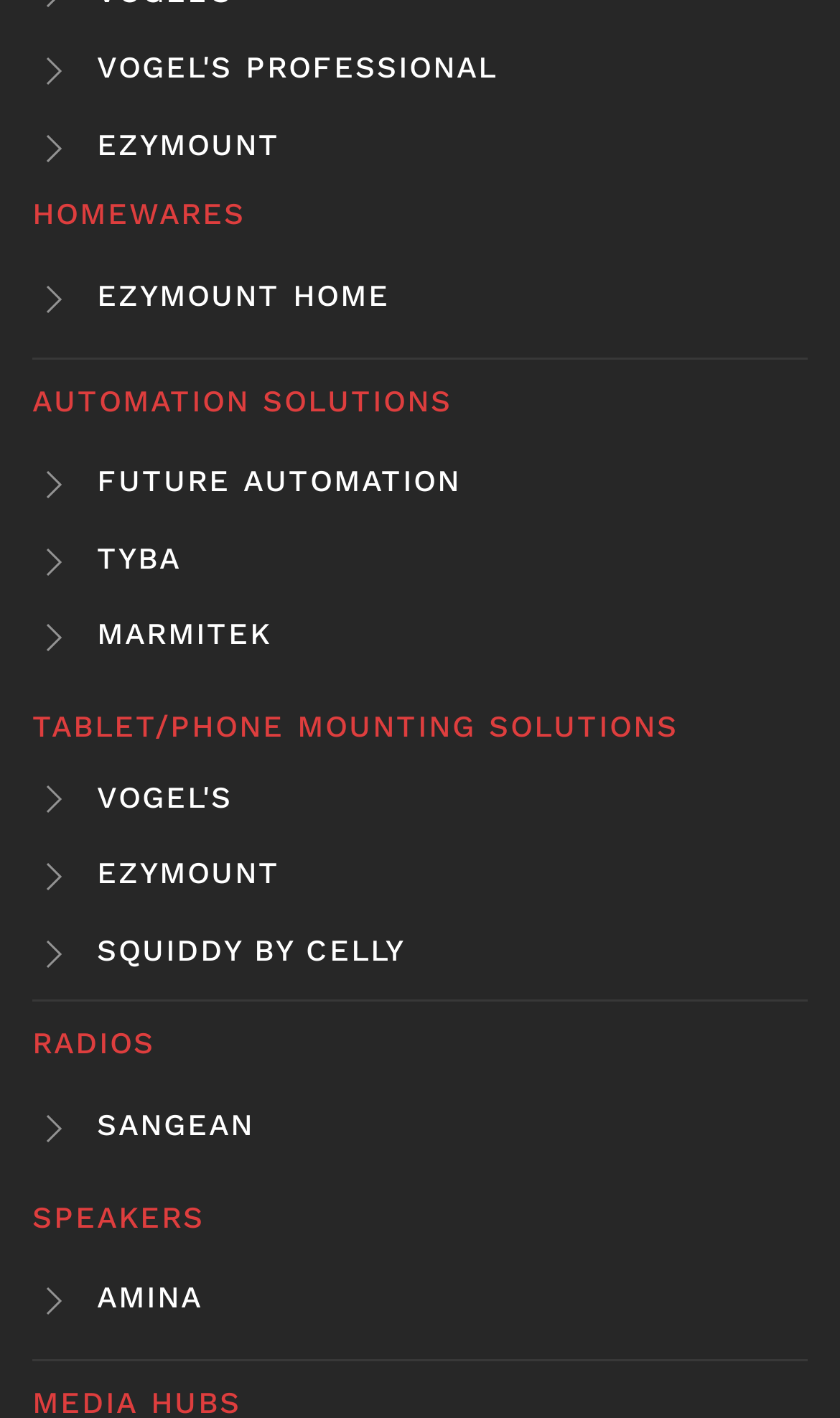Indicate the bounding box coordinates of the element that needs to be clicked to satisfy the following instruction: "Go to EZYMOUNT HOME". The coordinates should be four float numbers between 0 and 1, i.e., [left, top, right, bottom].

[0.038, 0.19, 0.962, 0.229]